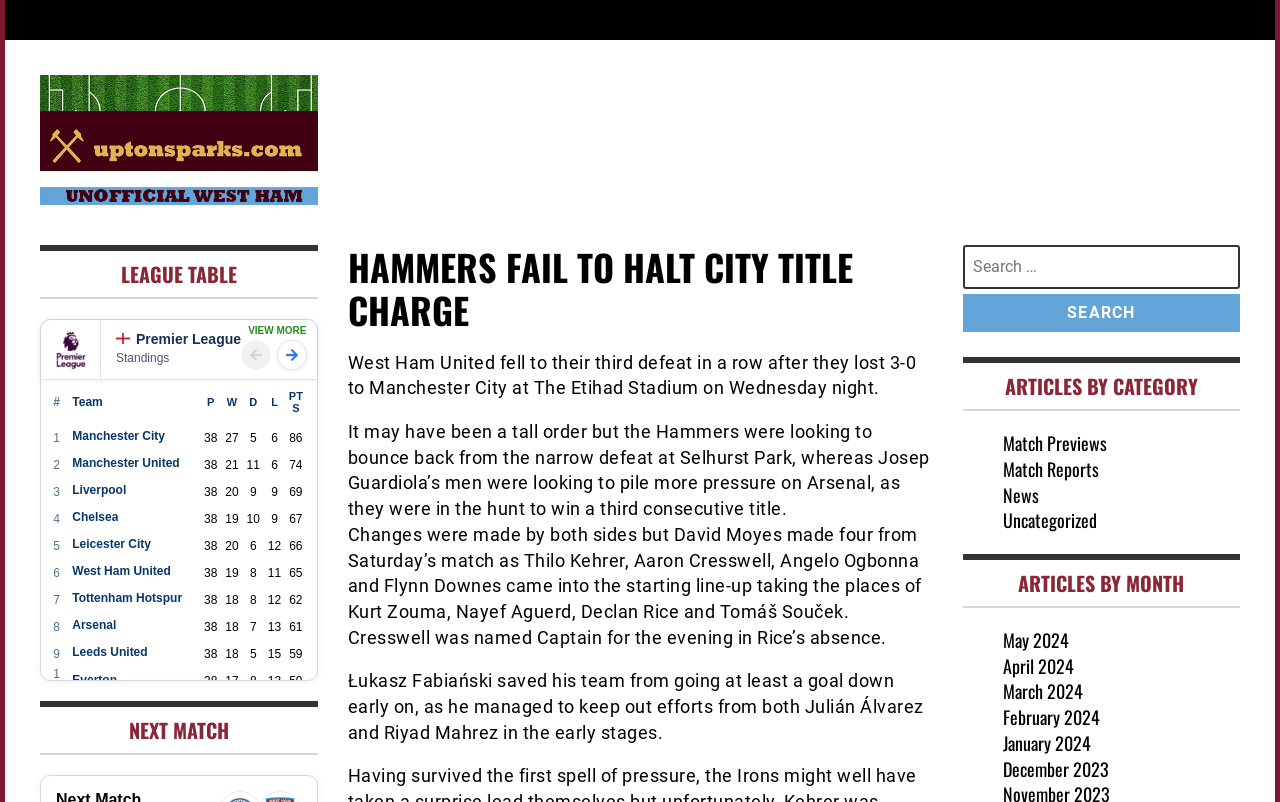Identify the bounding box of the HTML element described as: "UptonSparks".

[0.031, 0.265, 0.182, 0.331]